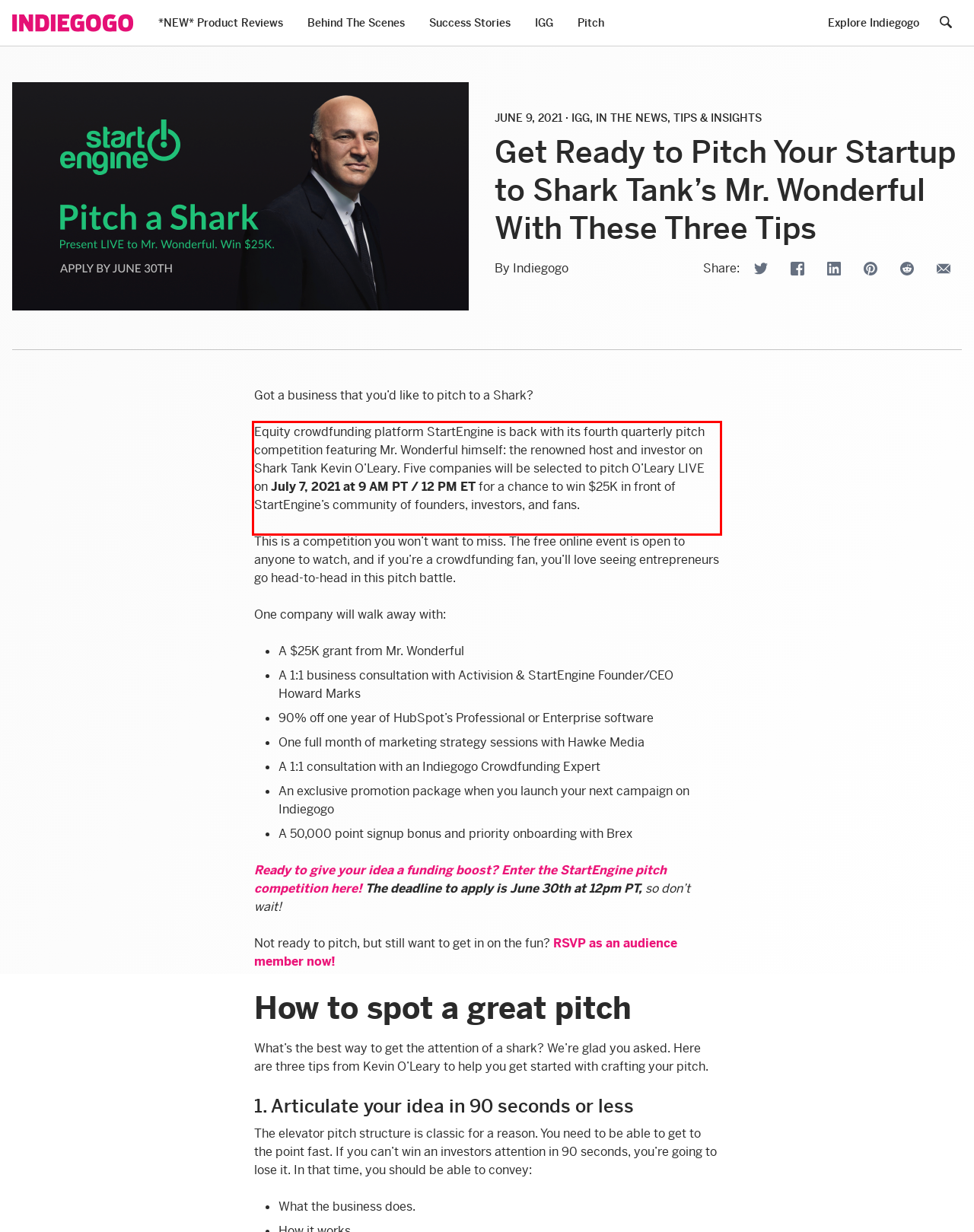Identify and extract the text within the red rectangle in the screenshot of the webpage.

Equity crowdfunding platform StartEngine is back with its fourth quarterly pitch competition featuring Mr. Wonderful himself: the renowned host and investor on Shark Tank Kevin O’Leary. Five companies will be selected to pitch O’Leary LIVE on July 7, 2021 at 9 AM PT / 12 PM ET for a chance to win $25K in front of StartEngine’s community of founders, investors, and fans.